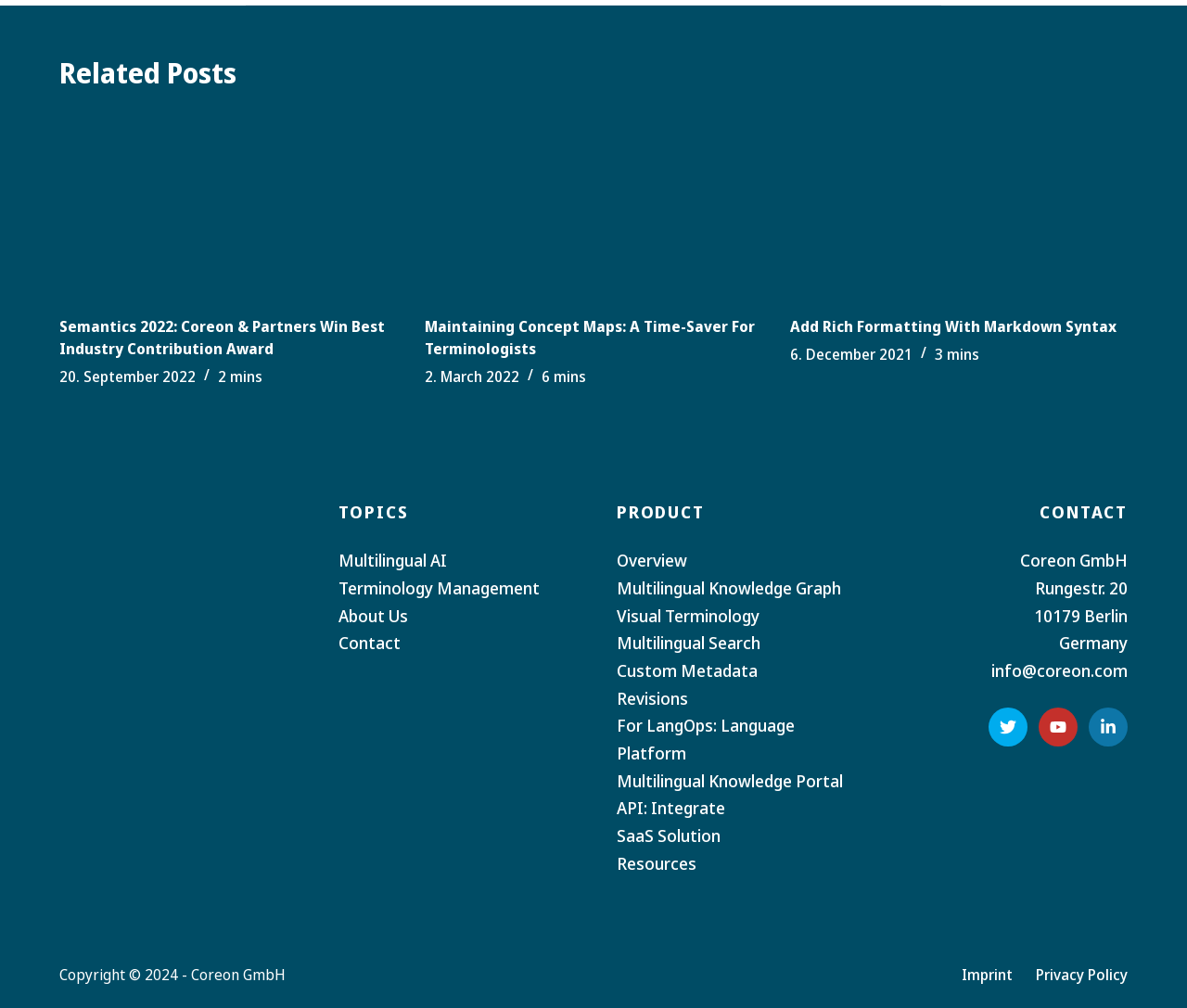Locate the bounding box coordinates of the clickable area needed to fulfill the instruction: "Contact Coreon via email".

[0.835, 0.654, 0.95, 0.676]